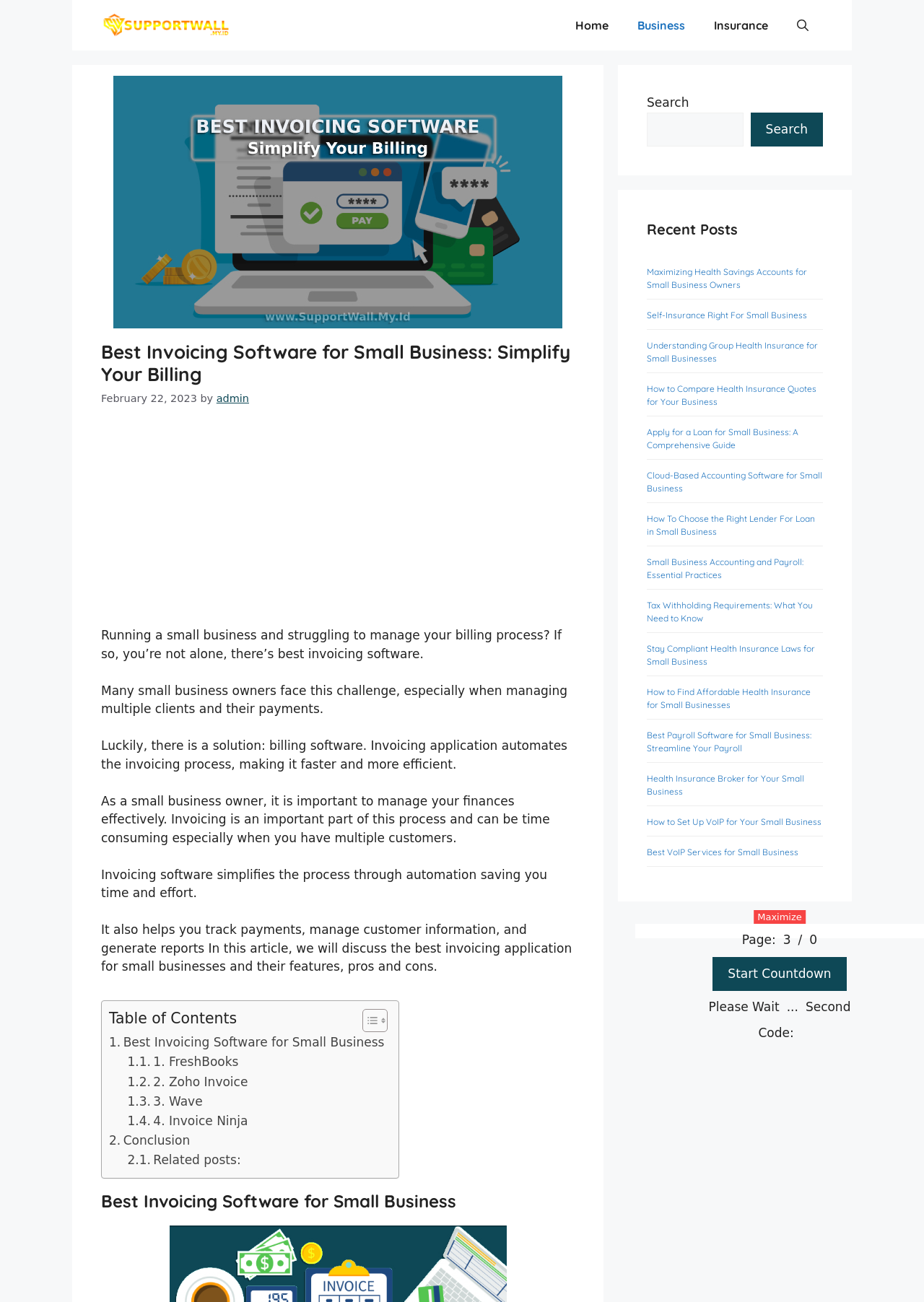How many invoicing software options are discussed in the article?
Respond to the question with a well-detailed and thorough answer.

The article discusses four invoicing software options, namely FreshBooks, Zoho Invoice, Wave, and Invoice Ninja, which are listed in the table of contents.